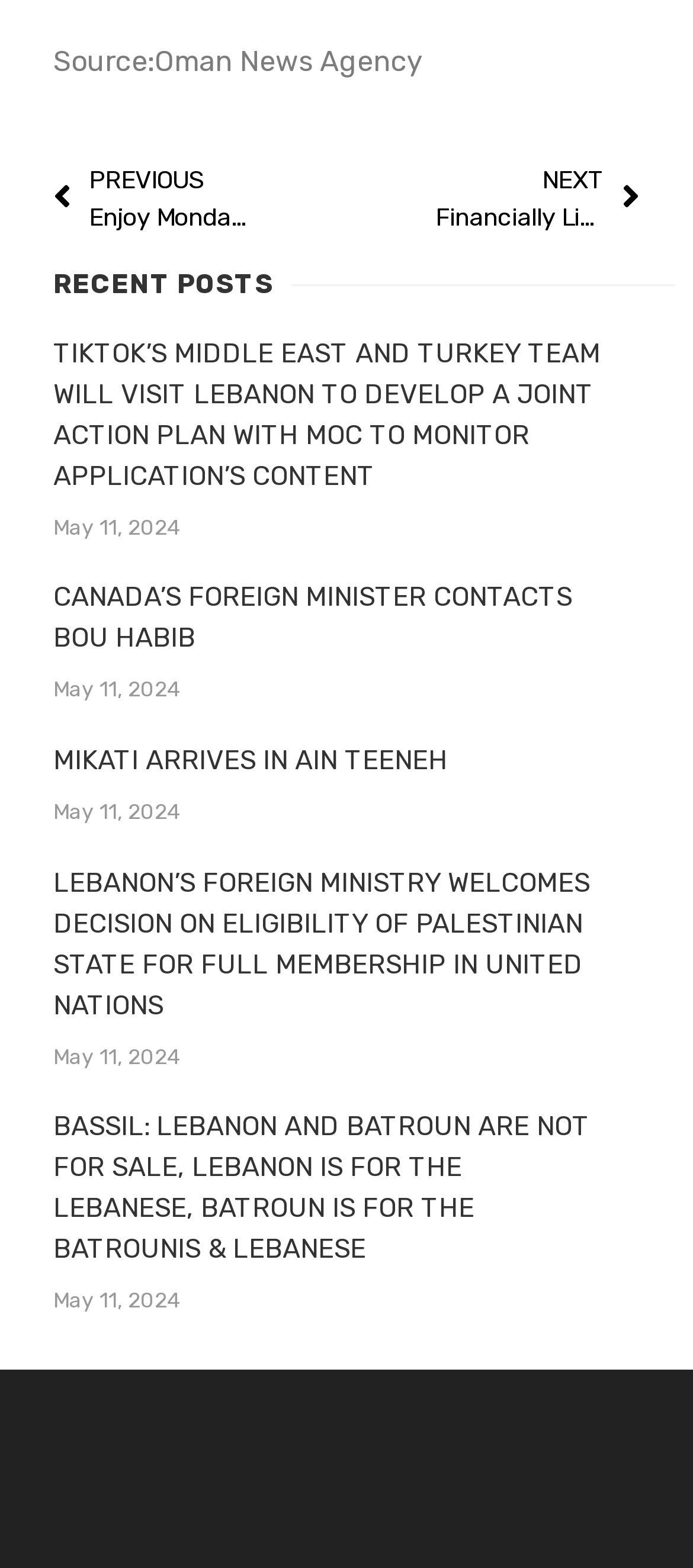How many articles are on this webpage?
Using the visual information, answer the question in a single word or phrase.

5